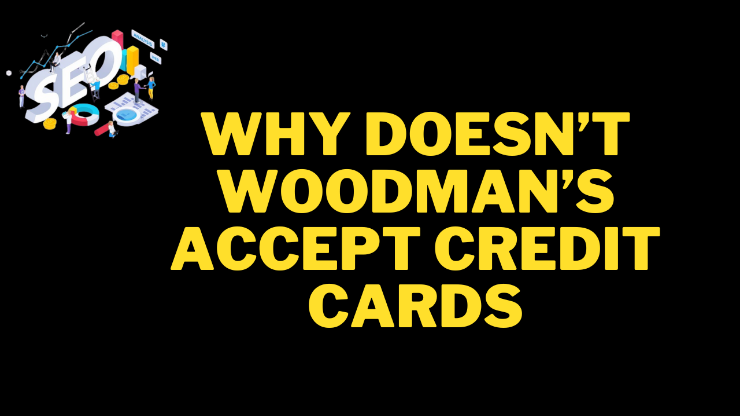What is the topic of the blog post?
Please elaborate on the answer to the question with detailed information.

The caption states that the image is intended to draw attention to a blog post that delves into the reasons behind Woodman's payment policies, indicating that the topic of the blog post is related to Woodman's payment policies.